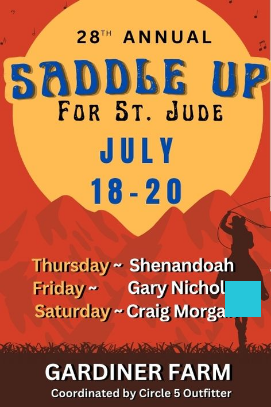With reference to the image, please provide a detailed answer to the following question: Who is performing on Saturday?

The caption provides a schedule of performances for each day, and according to this schedule, Craig Morgan is scheduled to perform on Saturday.